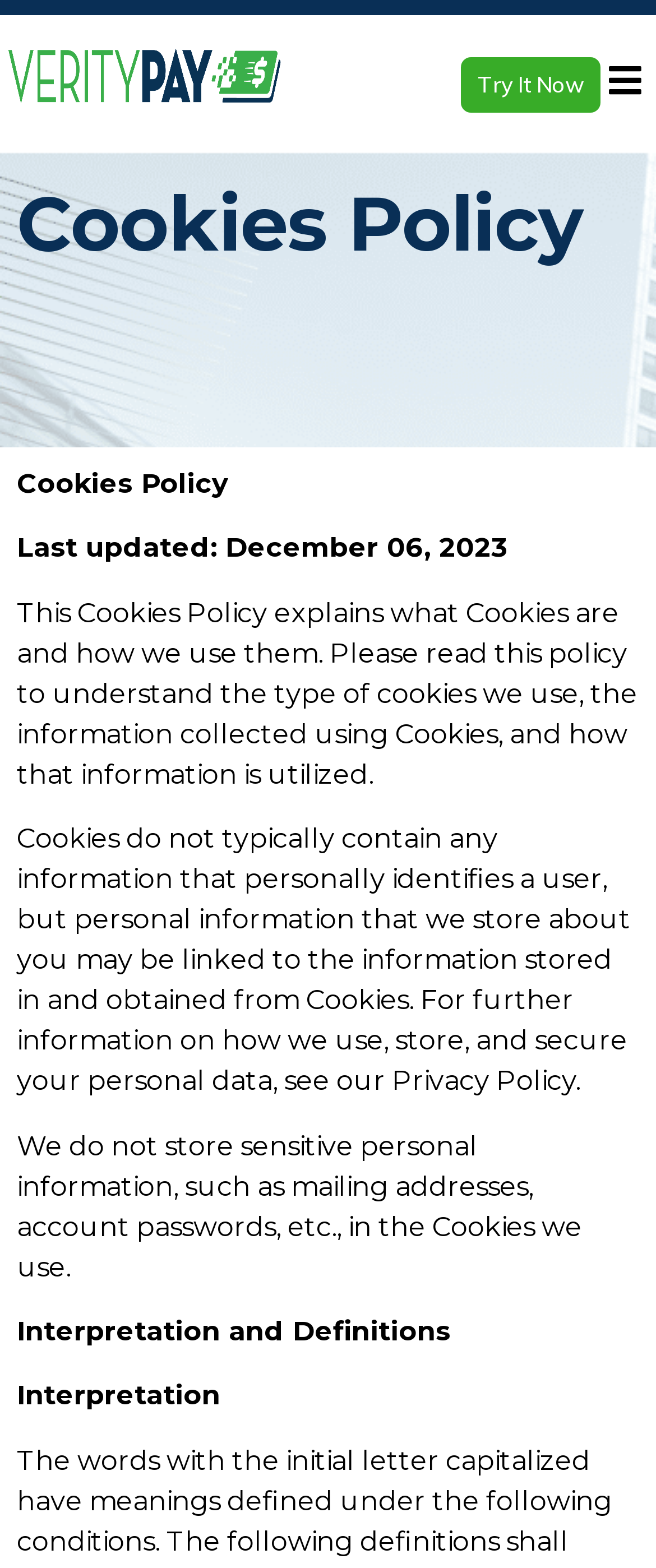Give a one-word or short phrase answer to this question: 
What type of information is not stored in Cookies?

Sensitive personal information